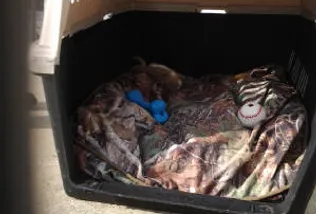Provide a thorough description of the image, including all visible elements.

The image shows a cozy and inviting dog crate designed for a puppy. Inside the crate, there is a soft, camouflage-patterned blanket that provides warmth and comfort. A blue chew toy is visible, along with a small plush ball, indicating playtime essentials for the puppy. The interior is cozy, suggesting a safe space for resting. This setup reflects recommendations on creating a comfortable environment for puppies, emphasizing the use of bedding to minimize accidents that can occur when there is excess floor space in the crate. Overall, it's a nurturing and well-prepared area for a young dog.